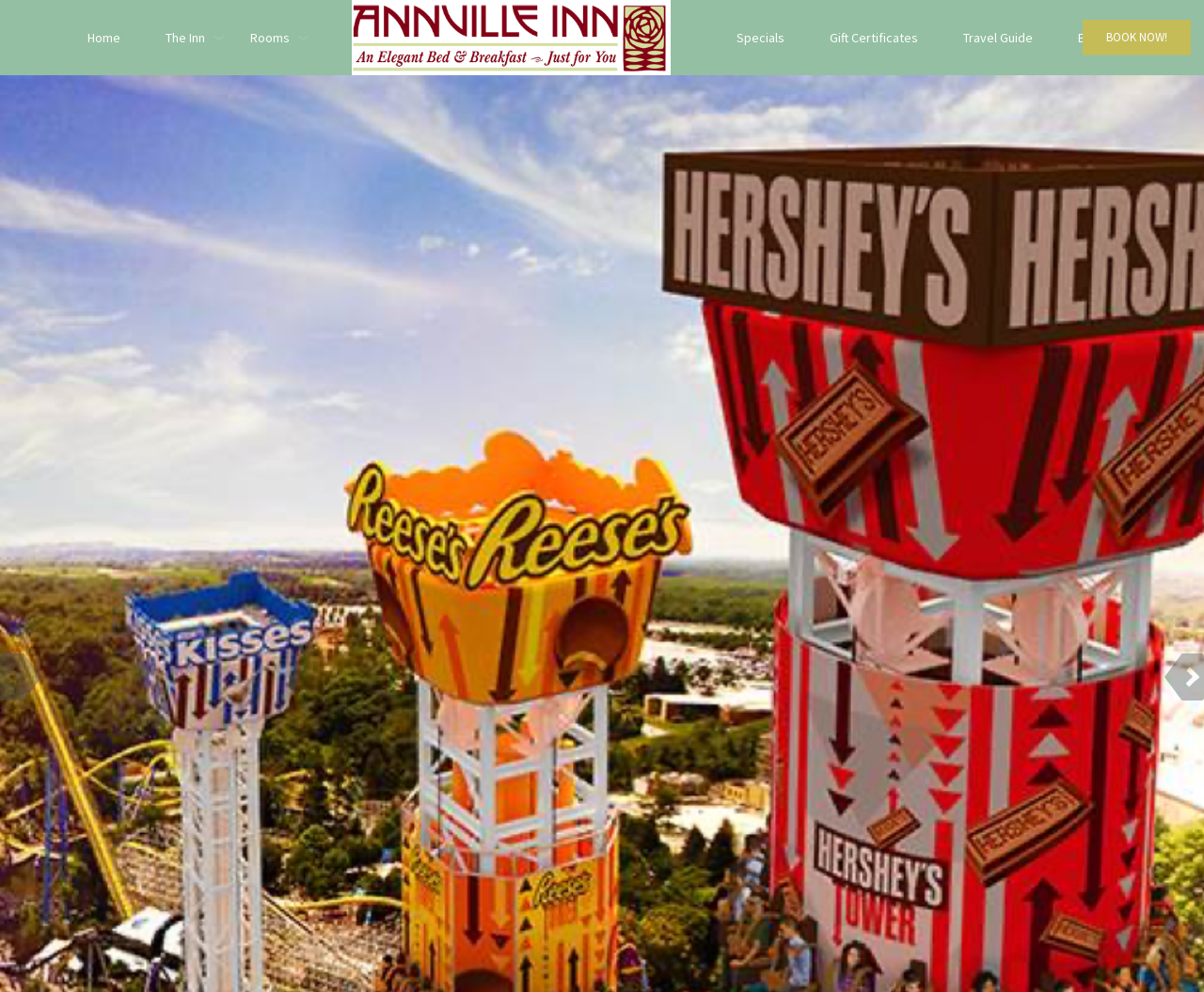Extract the text of the main heading from the webpage.

Fun In Hershey, PA!